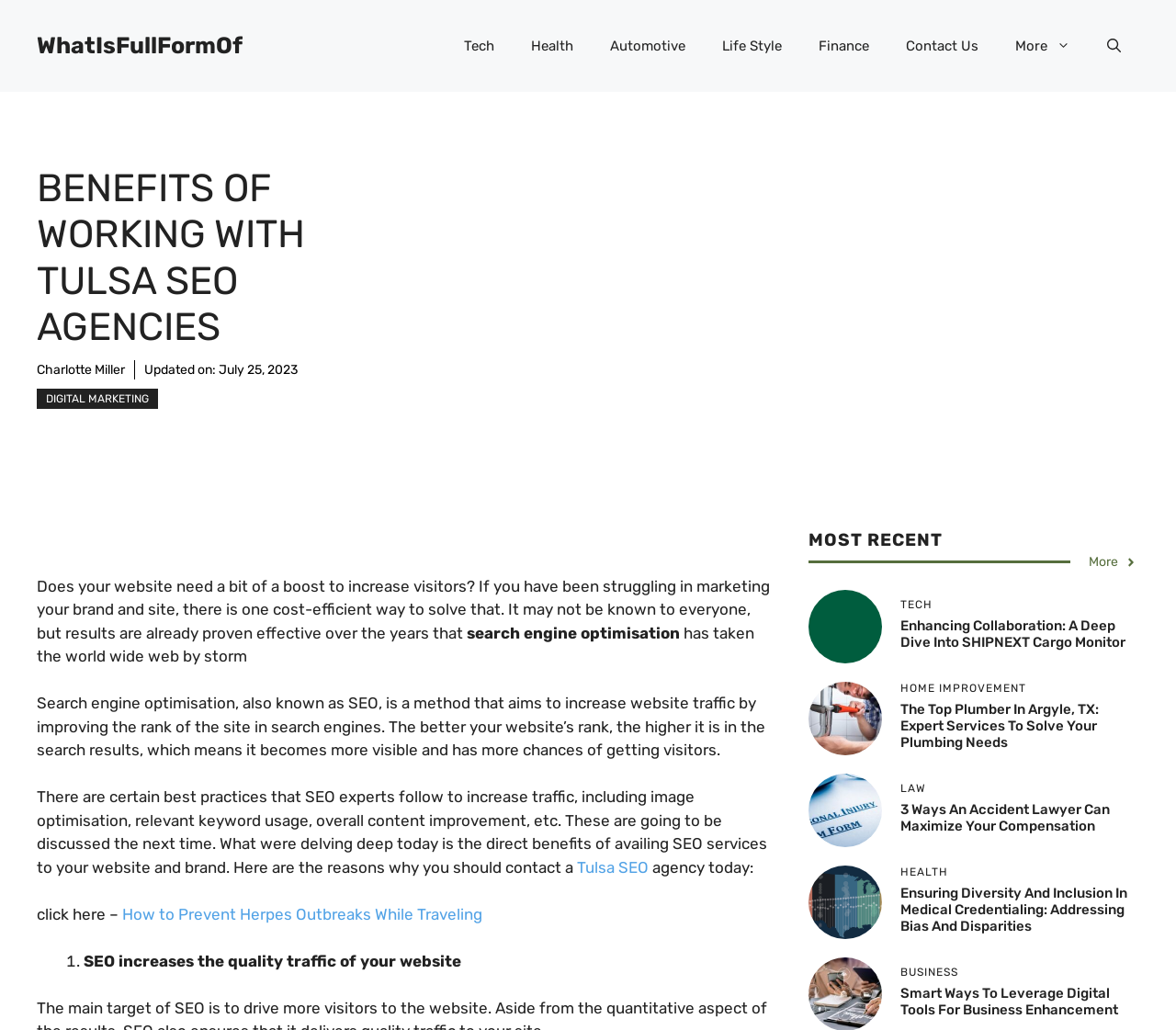What is the purpose of SEO?
Please provide a comprehensive answer based on the contents of the image.

According to the webpage, the purpose of SEO is to increase website traffic by improving the rank of the site in search engines, making it more visible and having more chances of getting visitors.